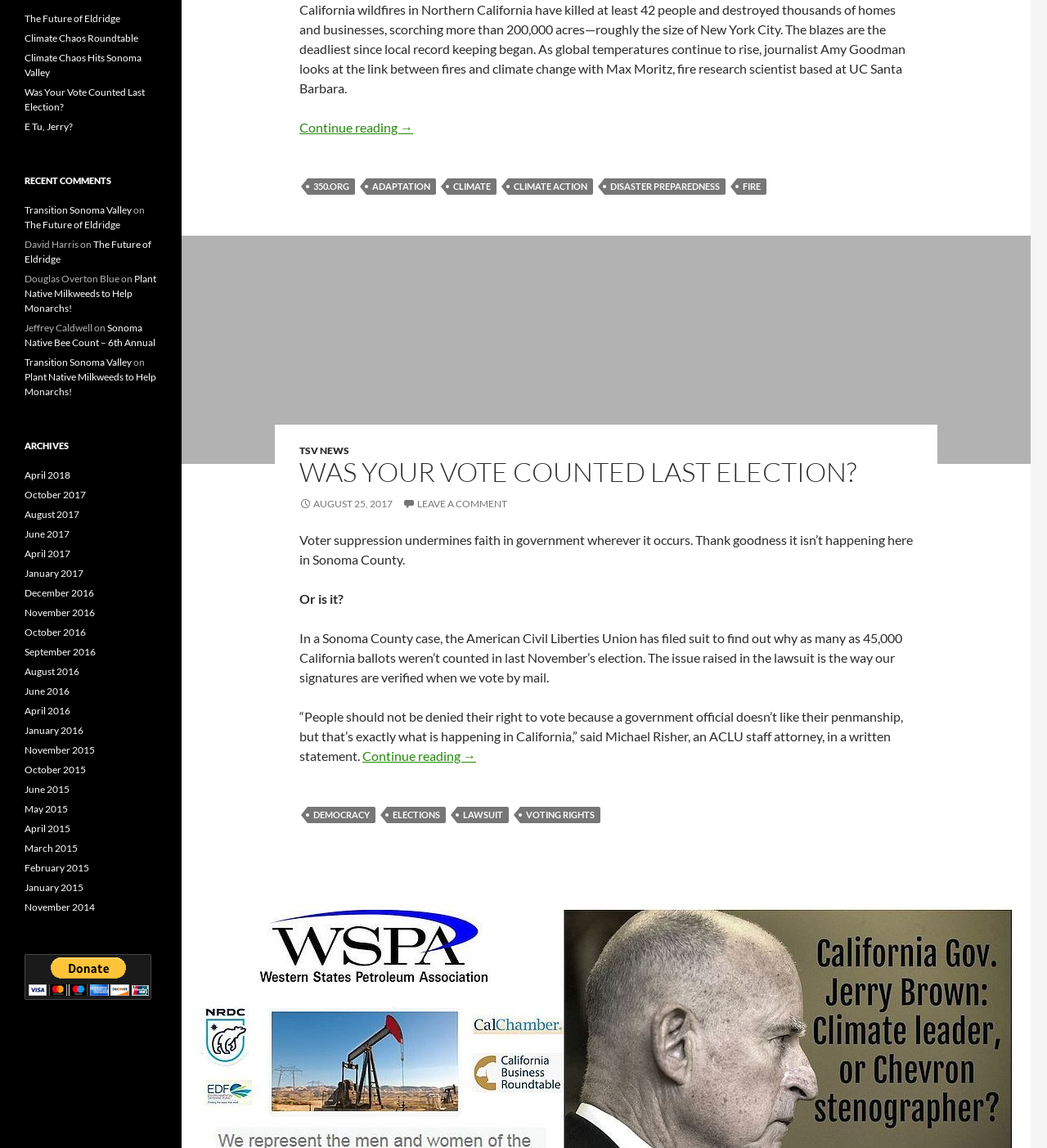Using the format (top-left x, top-left y, bottom-right x, bottom-right y), provide the bounding box coordinates for the described UI element. All values should be floating point numbers between 0 and 1: Leave a comment

[0.384, 0.433, 0.484, 0.444]